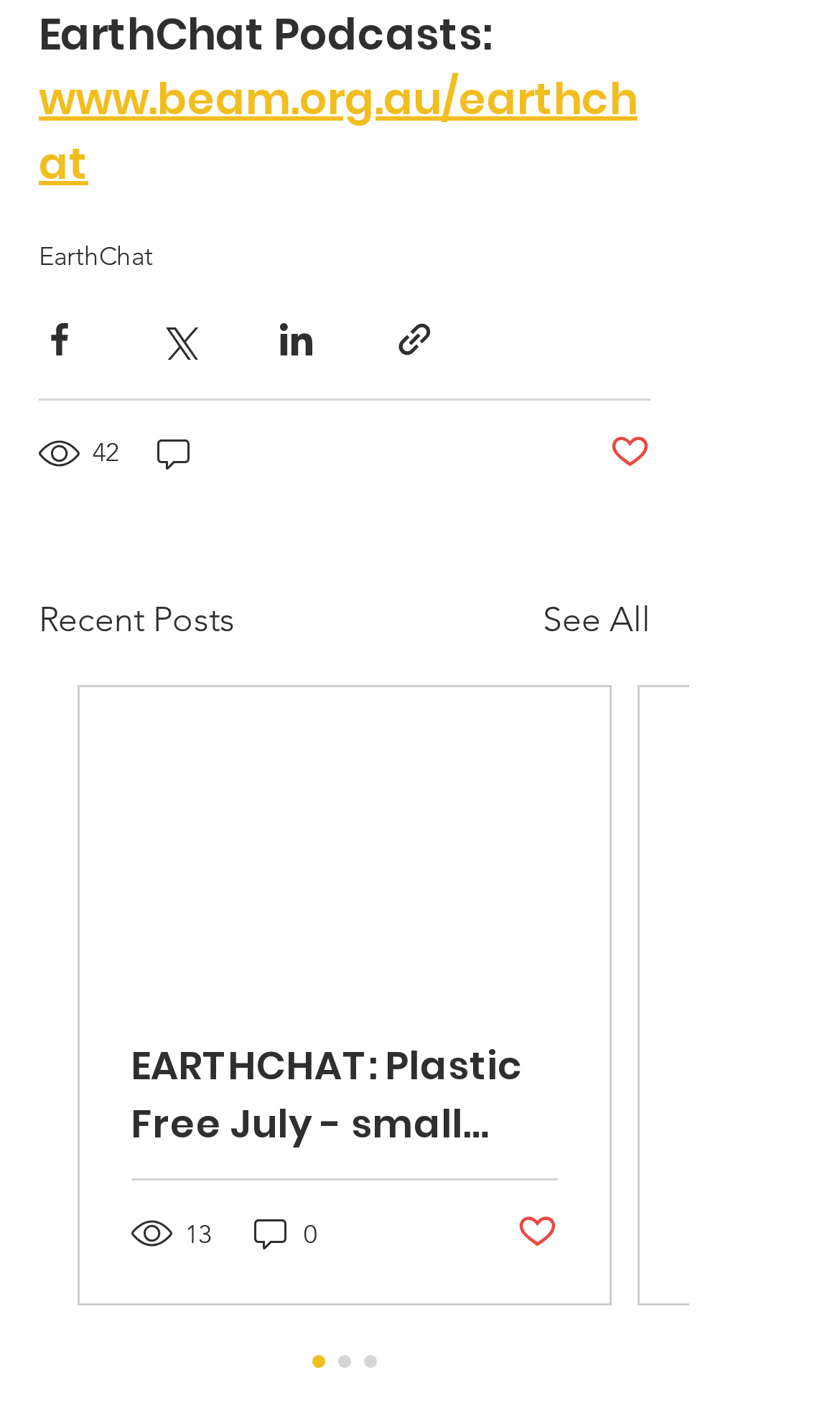How many views does the top post have?
Please use the image to provide an in-depth answer to the question.

The number of views for the top post can be found in the generic element that reads '42 views'. This element is located below the sharing buttons and above the 'Post not marked as liked' button.